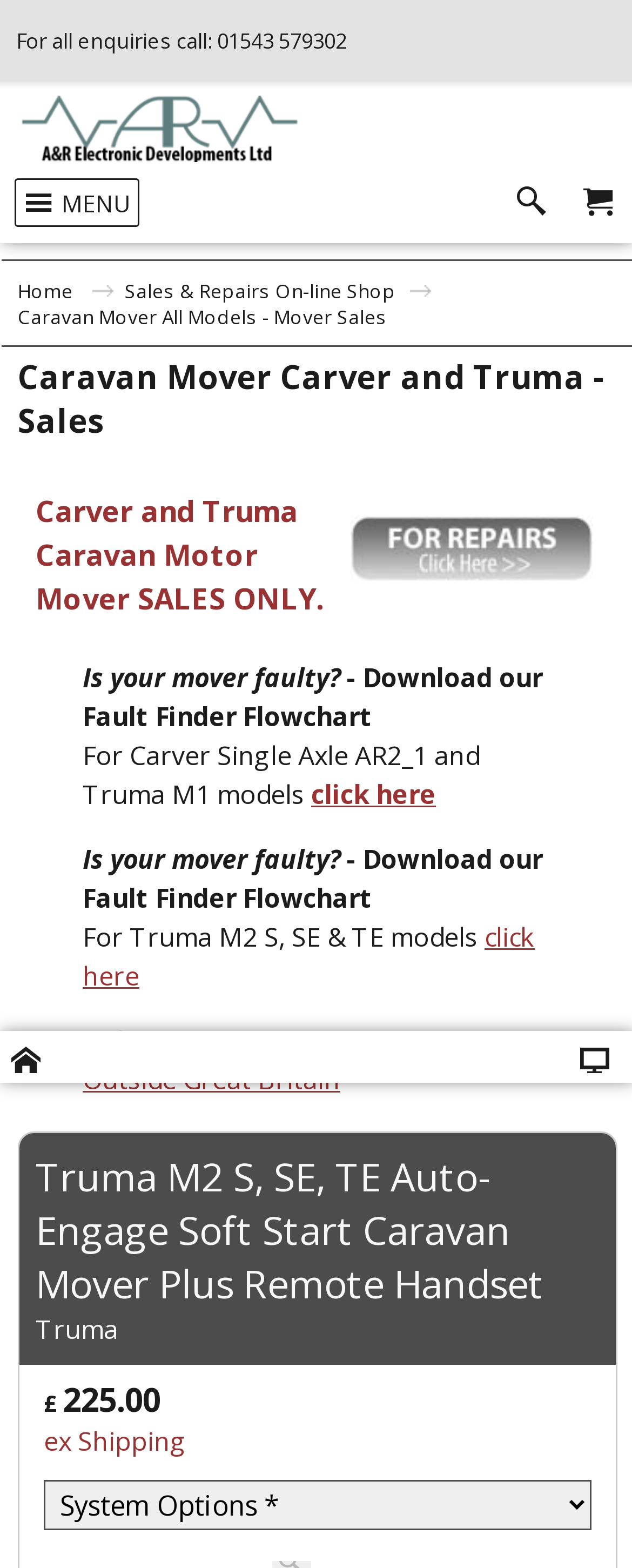Find the bounding box coordinates of the element I should click to carry out the following instruction: "Go to Home page".

[0.028, 0.177, 0.179, 0.193]